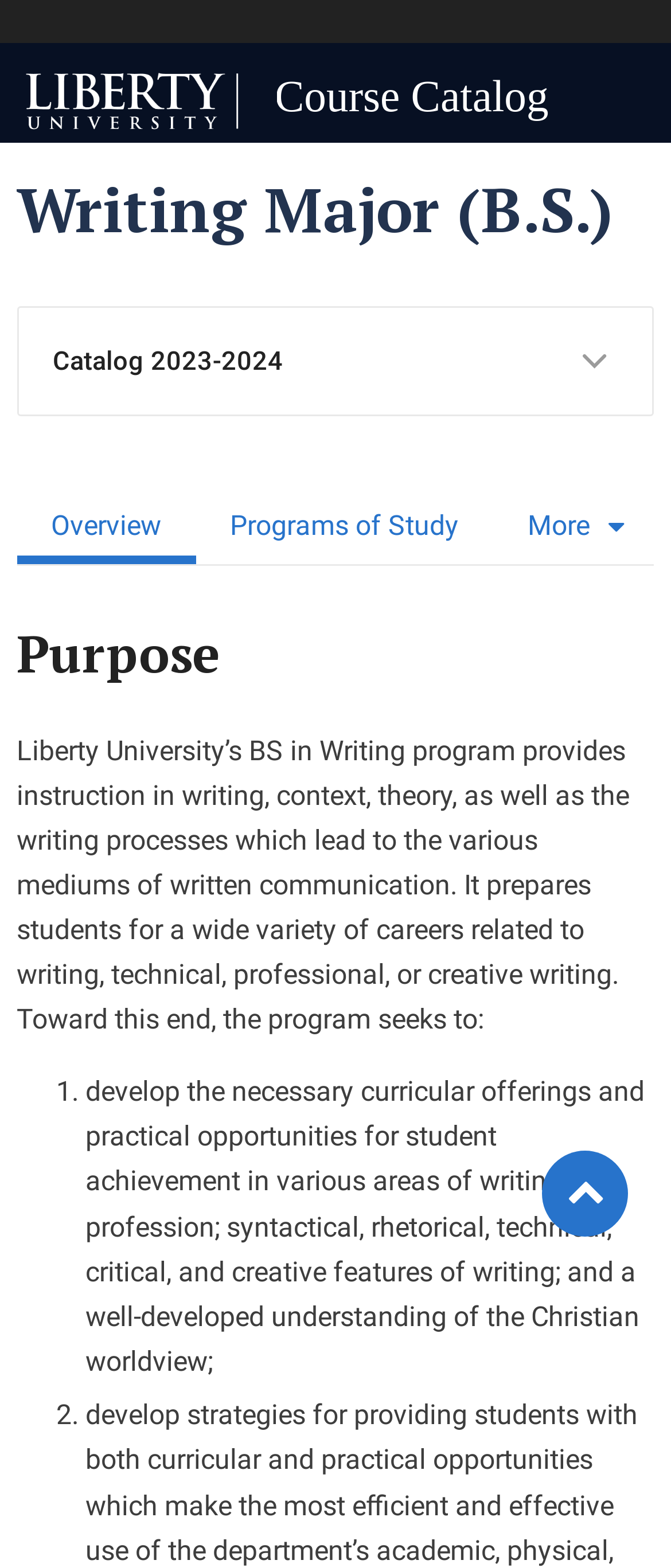Detail the features and information presented on the webpage.

The webpage is about the Writing Major (B.S.) program at Liberty University. At the top, there is a heading that reads "Course Catalog | Liberty University" which is also a link. Below it, there is a larger heading that displays the program title "Writing Major (B.S.)". 

To the right of the program title, there is a button labeled "Catalog 2023-2024". Below the button, there is a navigation section with tabs, including "Overview" and "Programs of Study". The "Overview" tab is currently selected. 

Under the tabs, there is a heading that reads "Purpose", followed by a paragraph of text that describes the program's goals and objectives. The text explains that the program prepares students for careers in writing and provides instruction in various aspects of writing. 

The paragraph is followed by a list with two items, numbered 1 and 2, which outline the program's specific goals, including developing curricular offerings and practical opportunities for students, and fostering a well-developed understanding of the Christian worldview. 

At the bottom right of the page, there is a link that reads "Back to top" with an arrow icon.